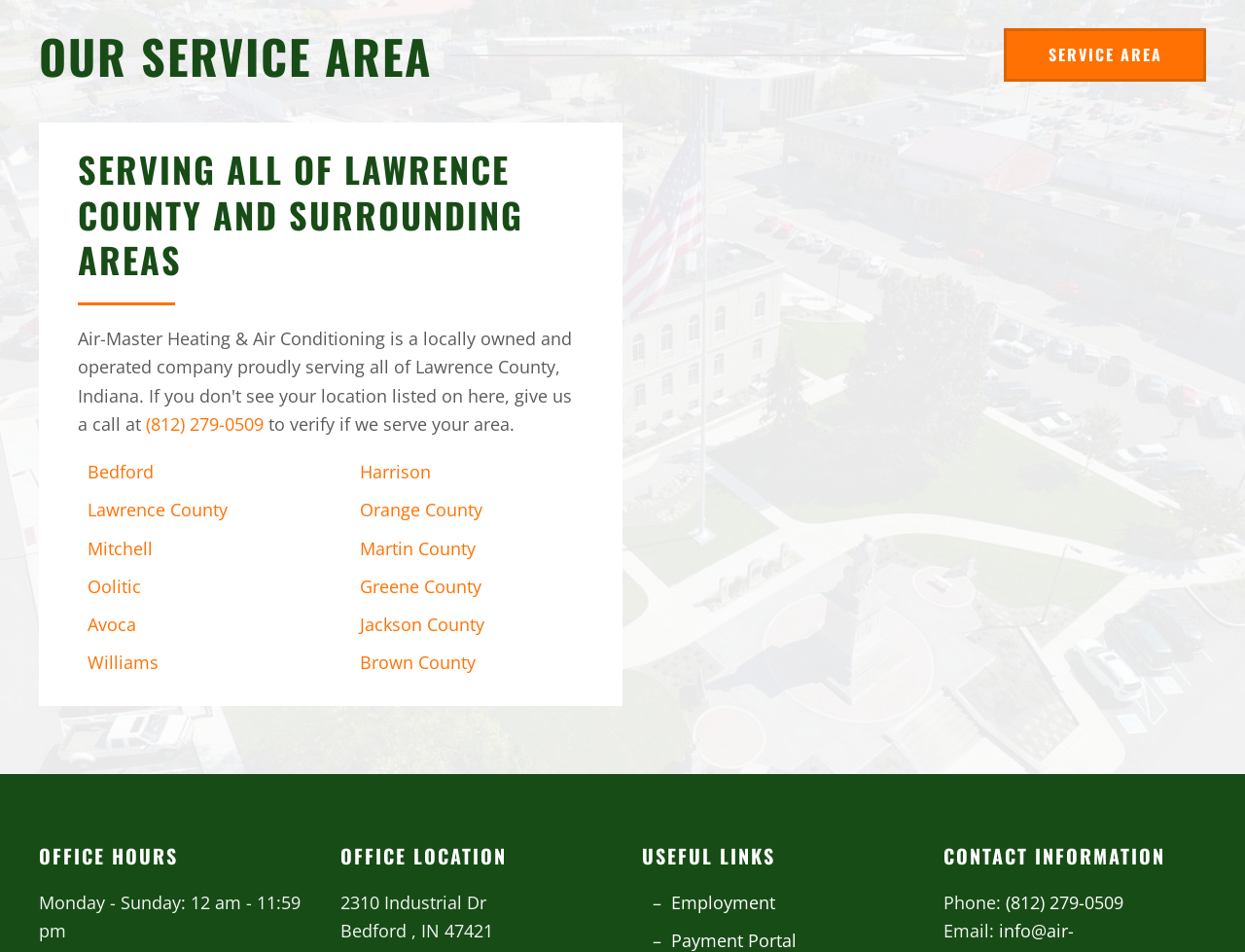Please predict the bounding box coordinates (top-left x, top-left y, bottom-right x, bottom-right y) for the UI element in the screenshot that fits the description: Bedford

[0.062, 0.481, 0.25, 0.511]